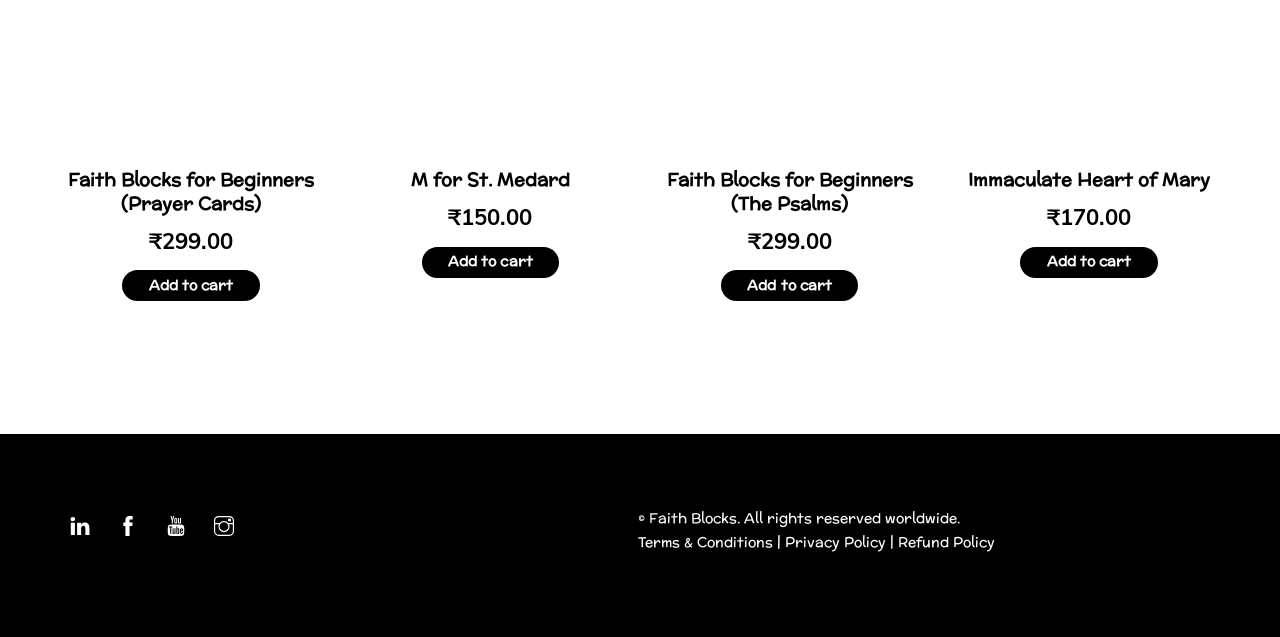How many products are listed on the page? Examine the screenshot and reply using just one word or a brief phrase.

4